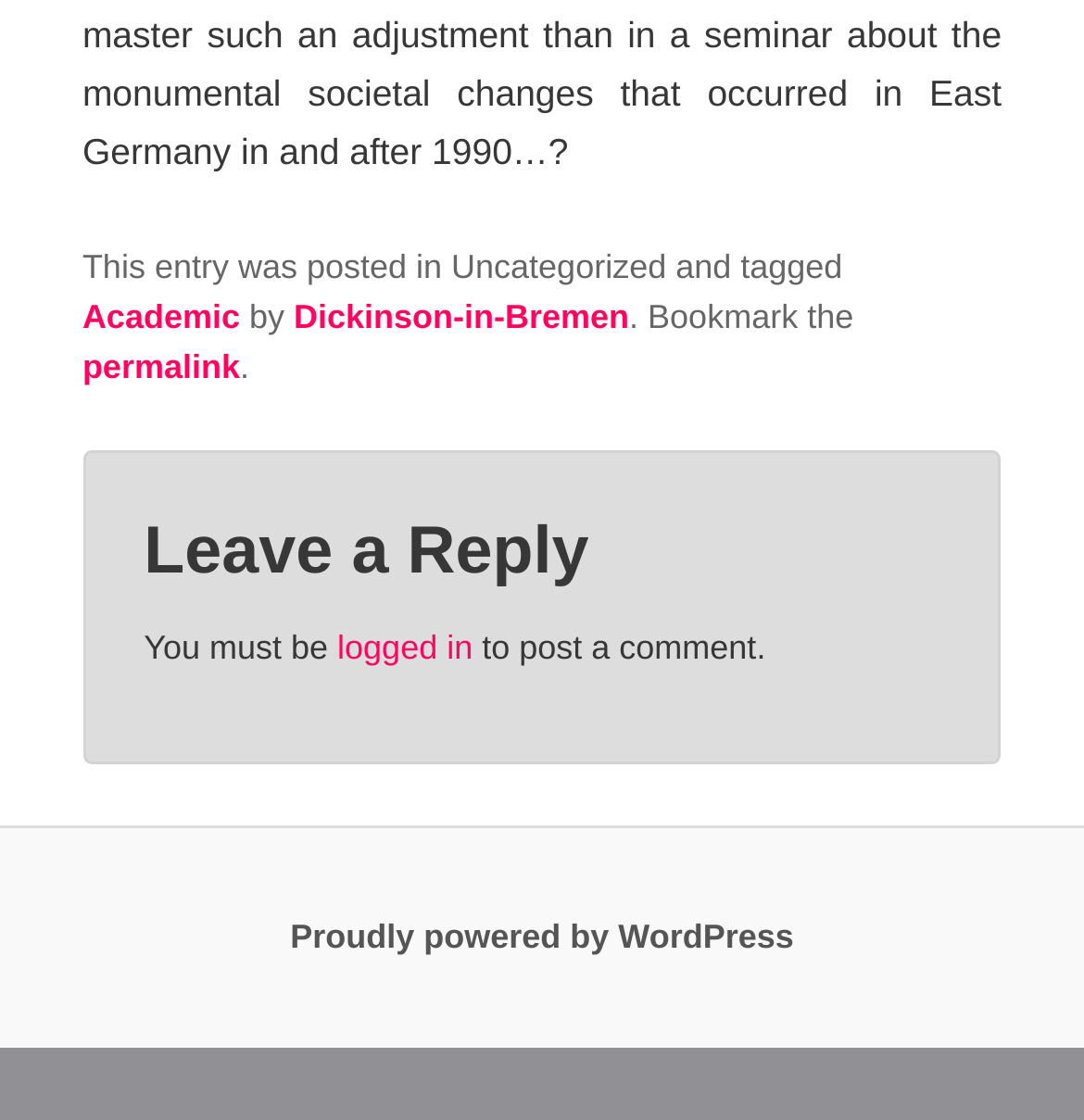Answer the question using only one word or a concise phrase: What is the category of the post?

Uncategorized